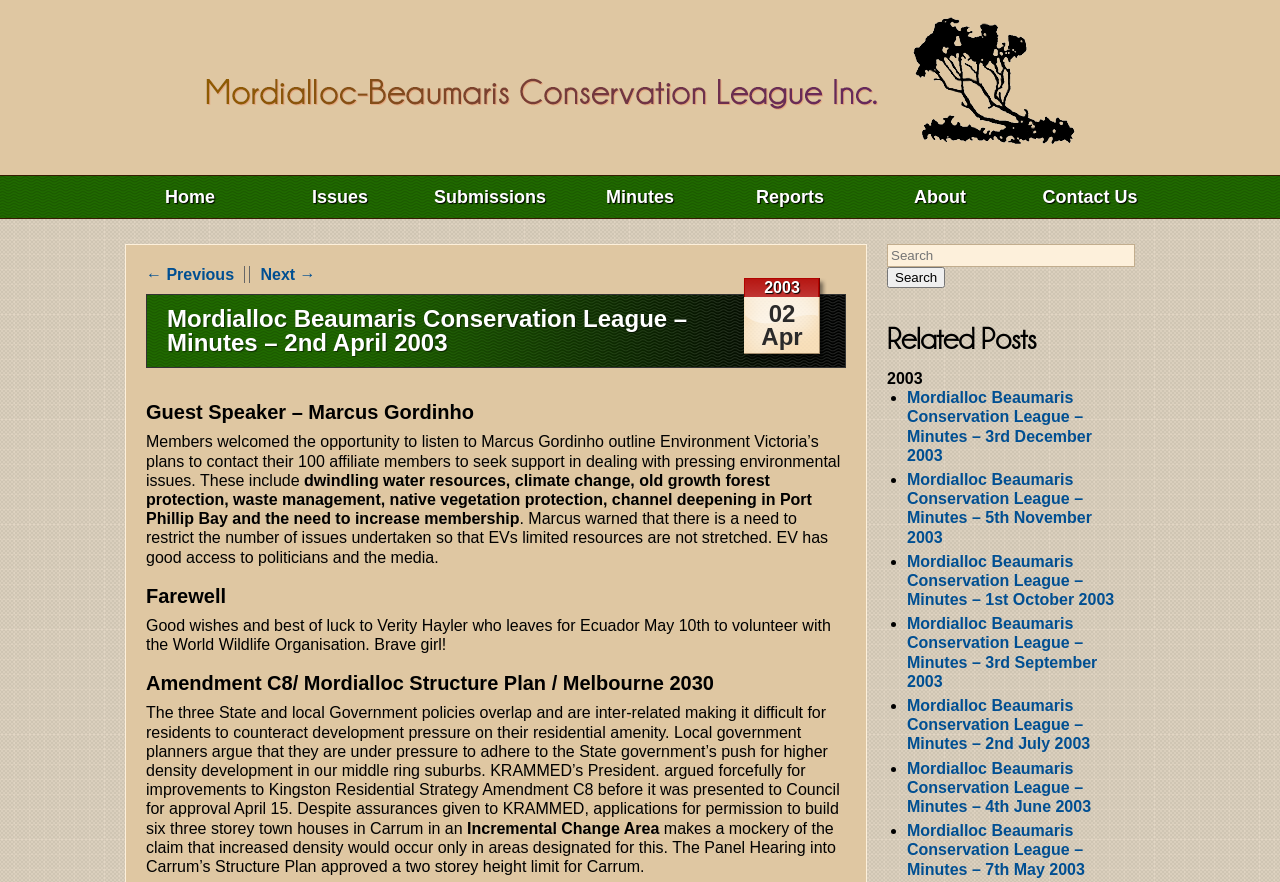Using the provided element description: "Minutes", determine the bounding box coordinates of the corresponding UI element in the screenshot.

[0.441, 0.2, 0.559, 0.243]